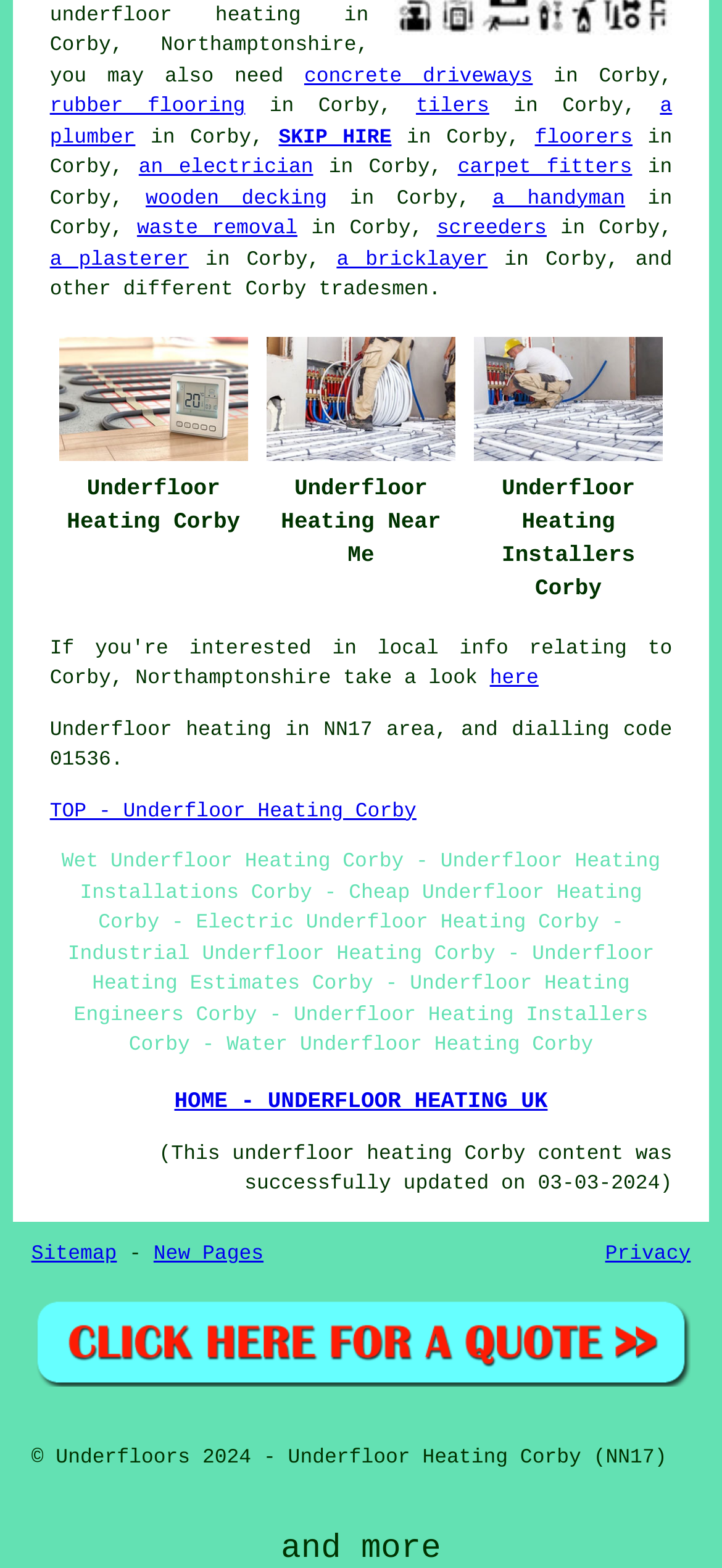Answer the question below in one word or phrase:
What is the main topic of this webpage?

Underfloor Heating Corby